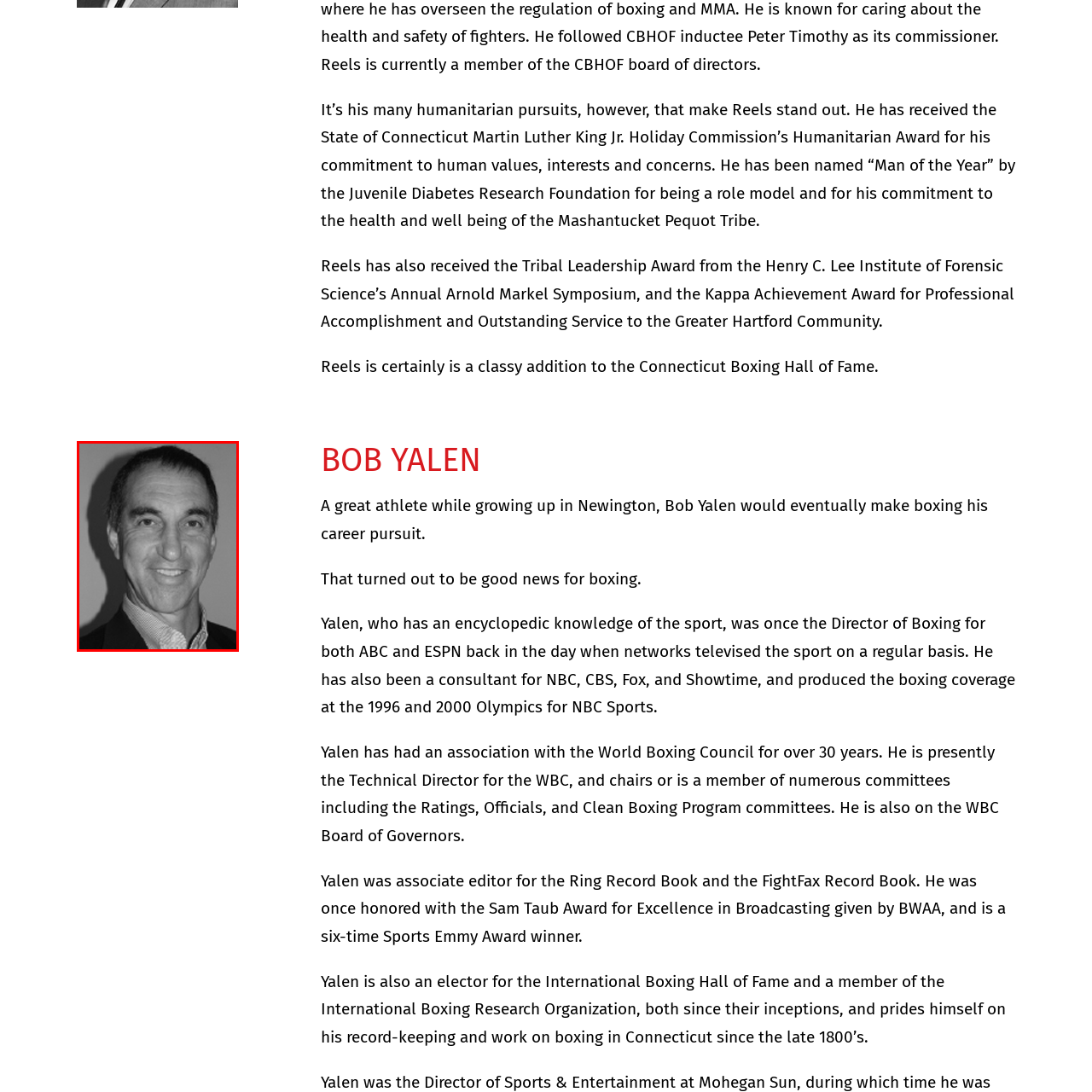Analyze the content inside the red box, How many Sports Emmy Awards did Bob Yalen win? Provide a short answer using a single word or phrase.

Six